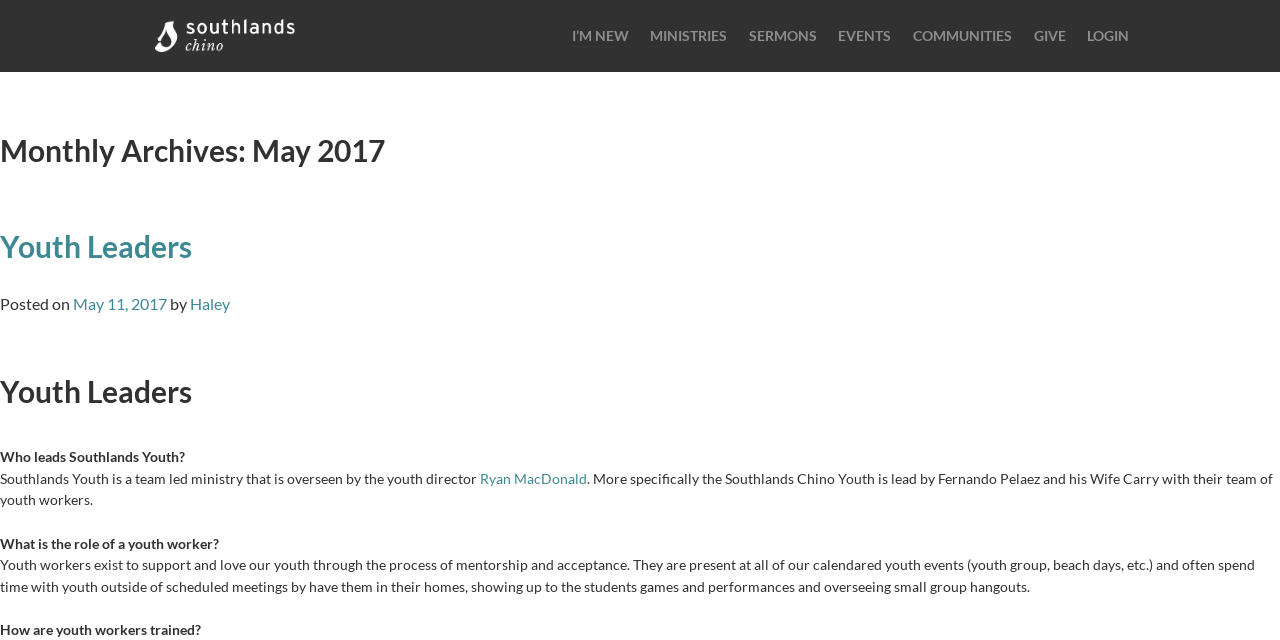Find the bounding box coordinates of the area to click in order to follow the instruction: "Read about 'Youth Leaders'".

[0.0, 0.356, 0.15, 0.412]